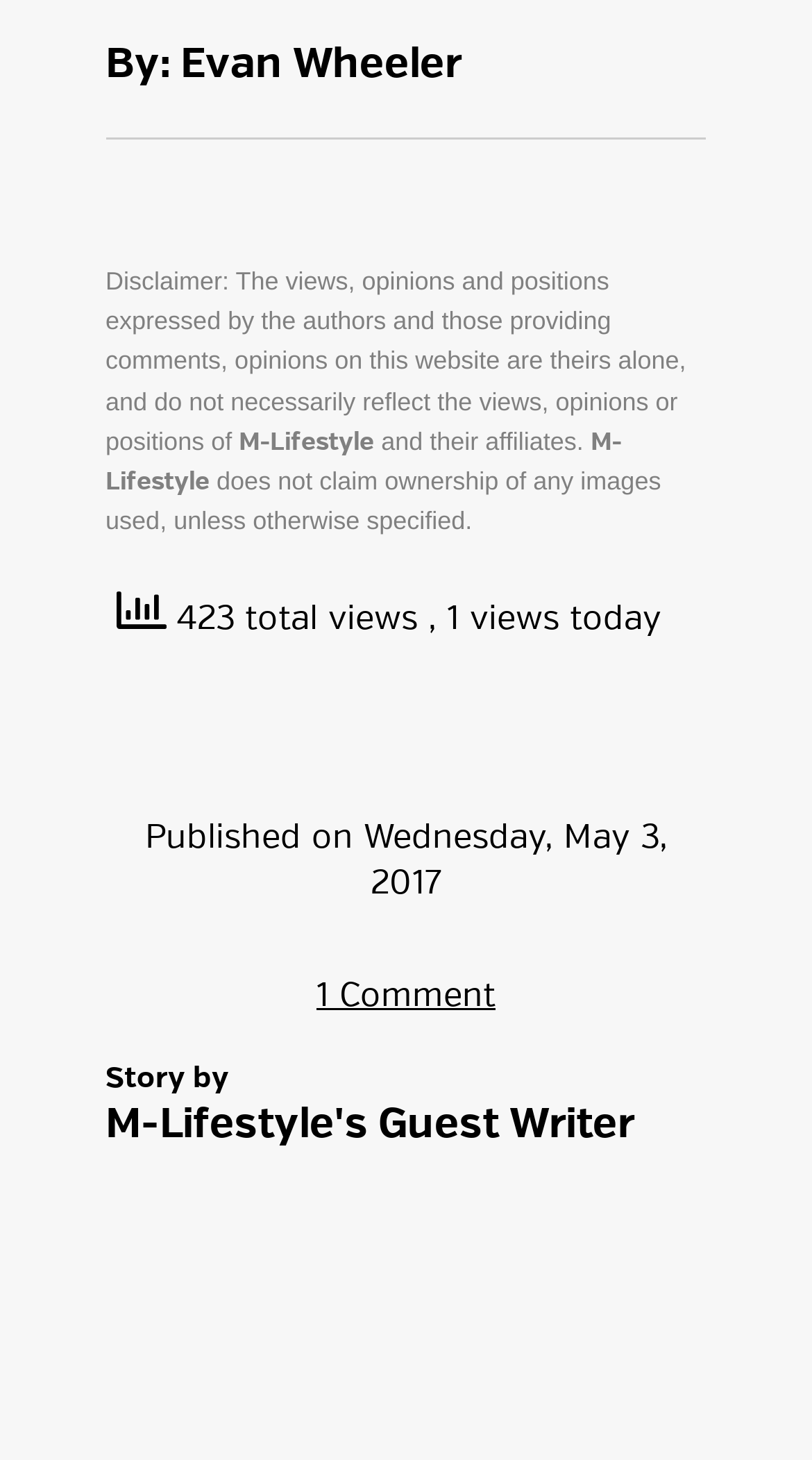Predict the bounding box of the UI element that fits this description: "1 Comment".

[0.39, 0.671, 0.61, 0.695]